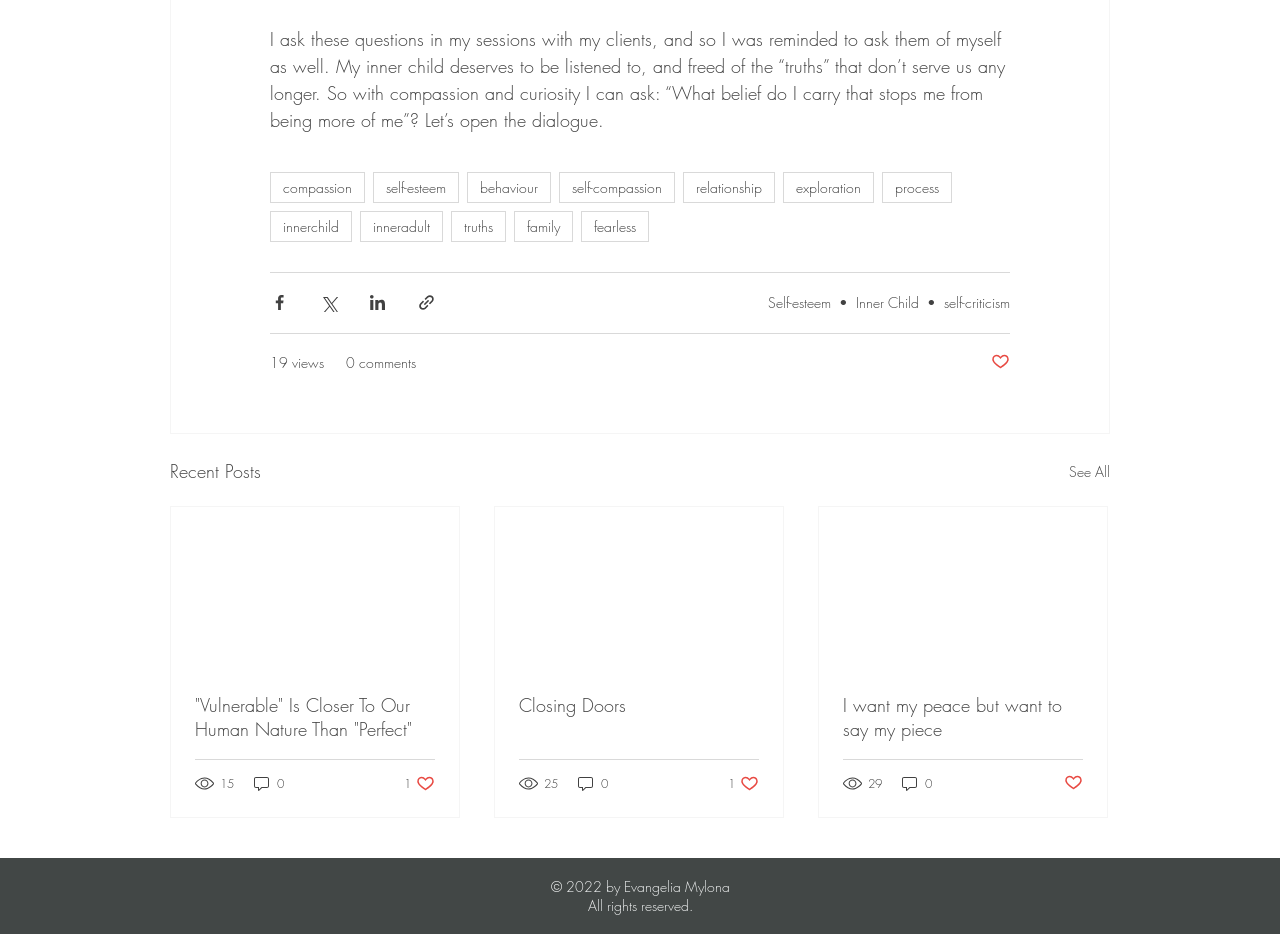Identify the coordinates of the bounding box for the element described below: "Race". Return the coordinates as four float numbers between 0 and 1: [left, top, right, bottom].

None